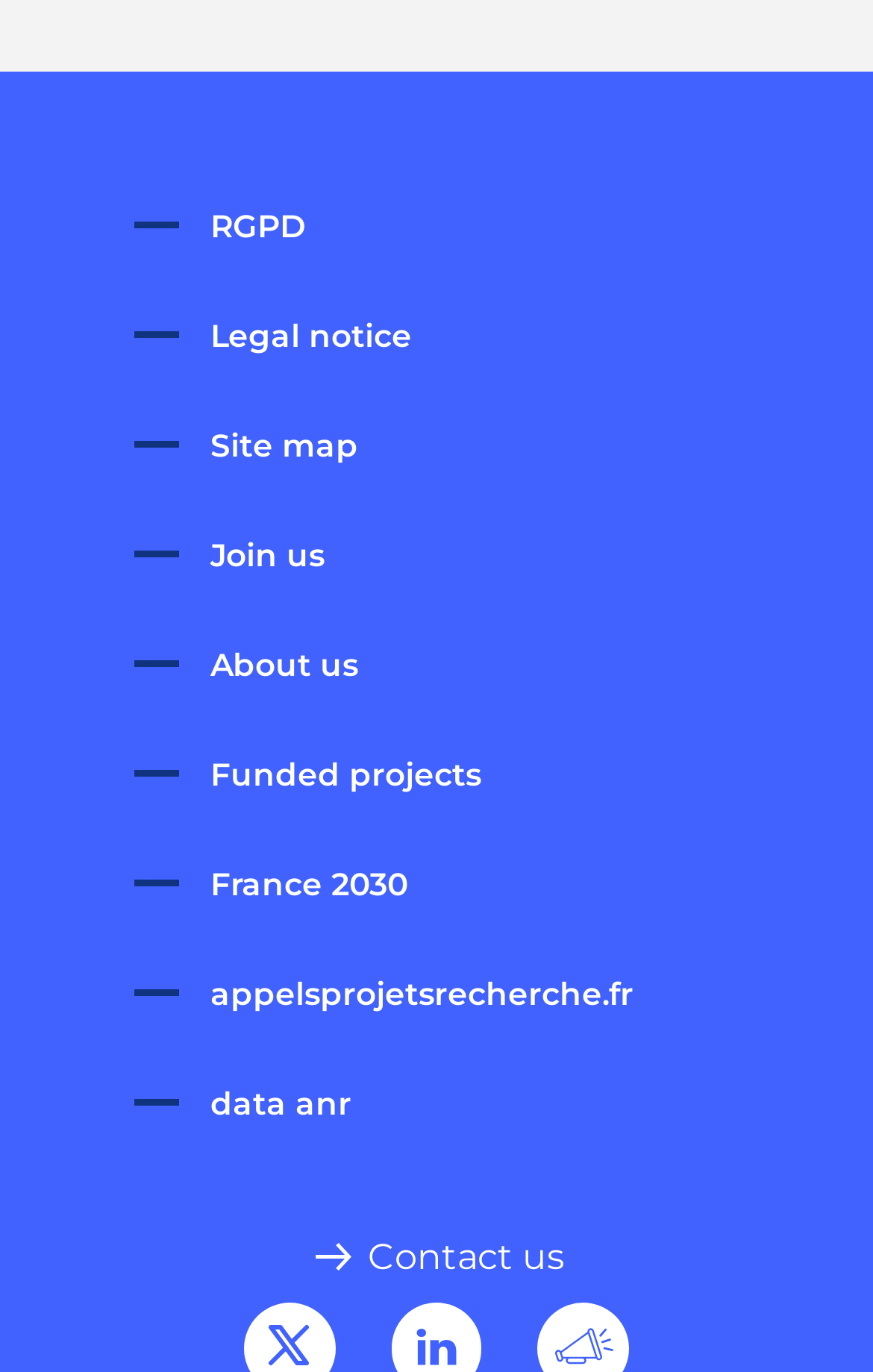Determine the bounding box coordinates of the clickable element to achieve the following action: 'Read legal notice'. Provide the coordinates as four float values between 0 and 1, formatted as [left, top, right, bottom].

[0.154, 0.23, 0.472, 0.26]